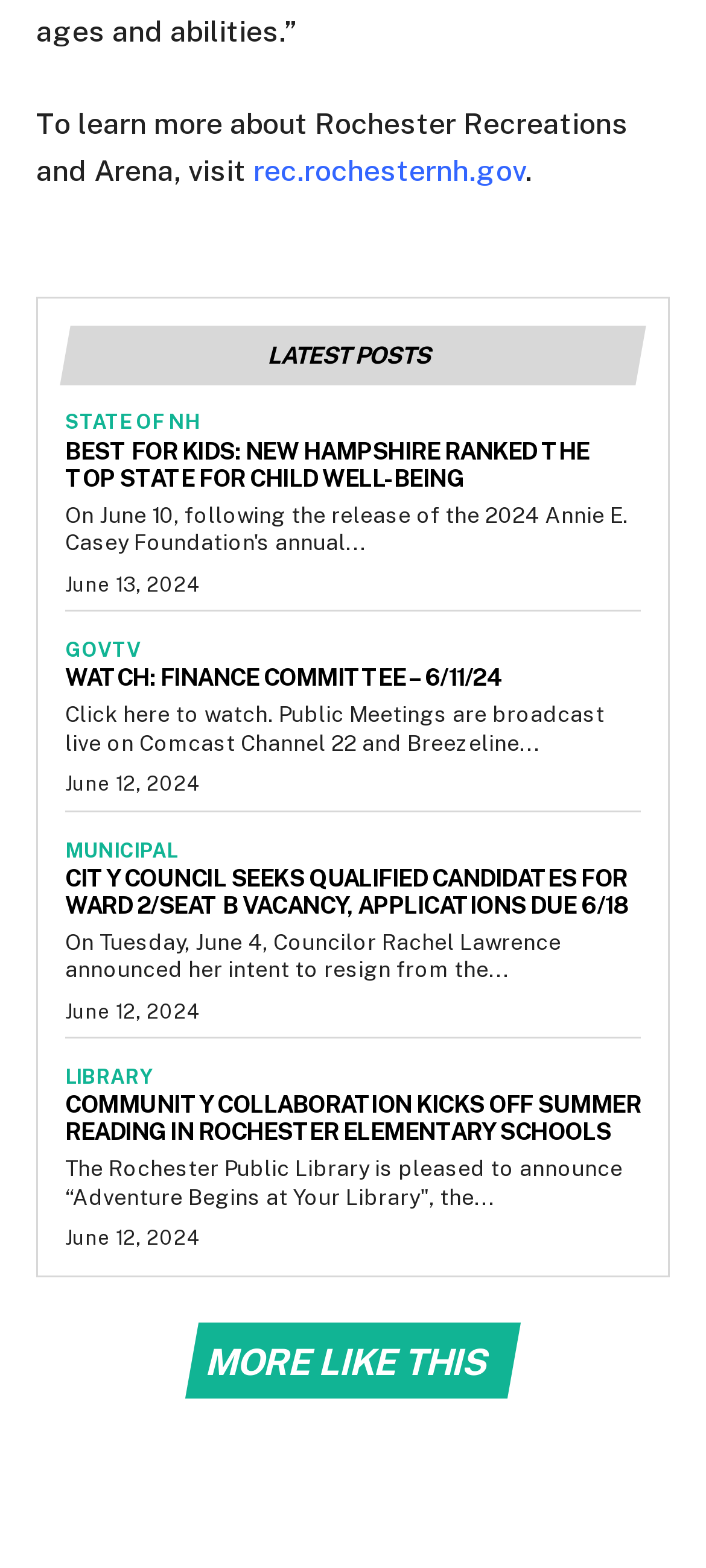Find the bounding box coordinates of the clickable area required to complete the following action: "read about BEST FOR KIDS: NEW HAMPSHIRE RANKED THE TOP STATE FOR CHILD WELL-BEING".

[0.092, 0.279, 0.835, 0.313]